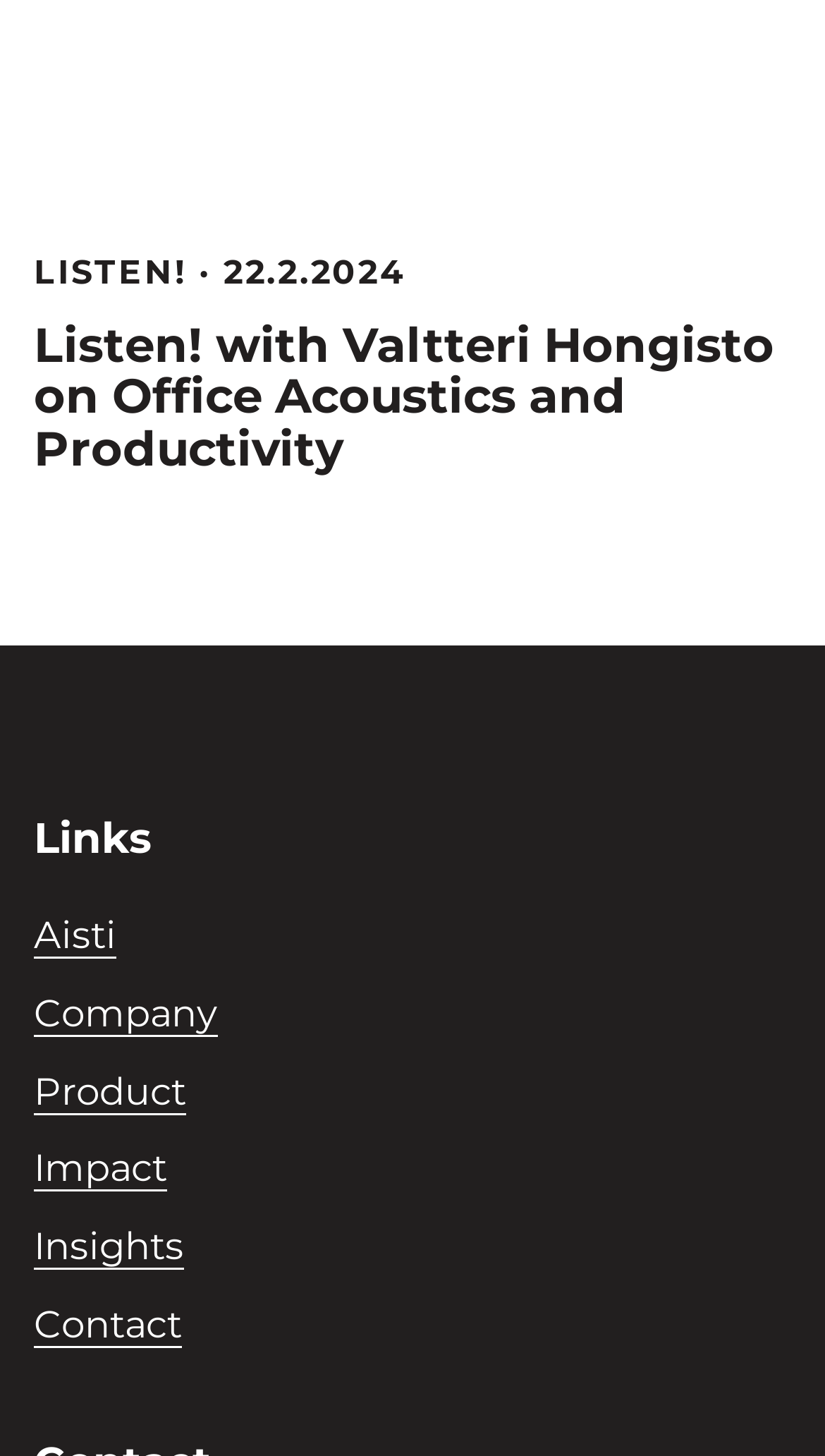Given the following UI element description: "Insights", find the bounding box coordinates in the webpage screenshot.

[0.041, 0.84, 0.223, 0.871]